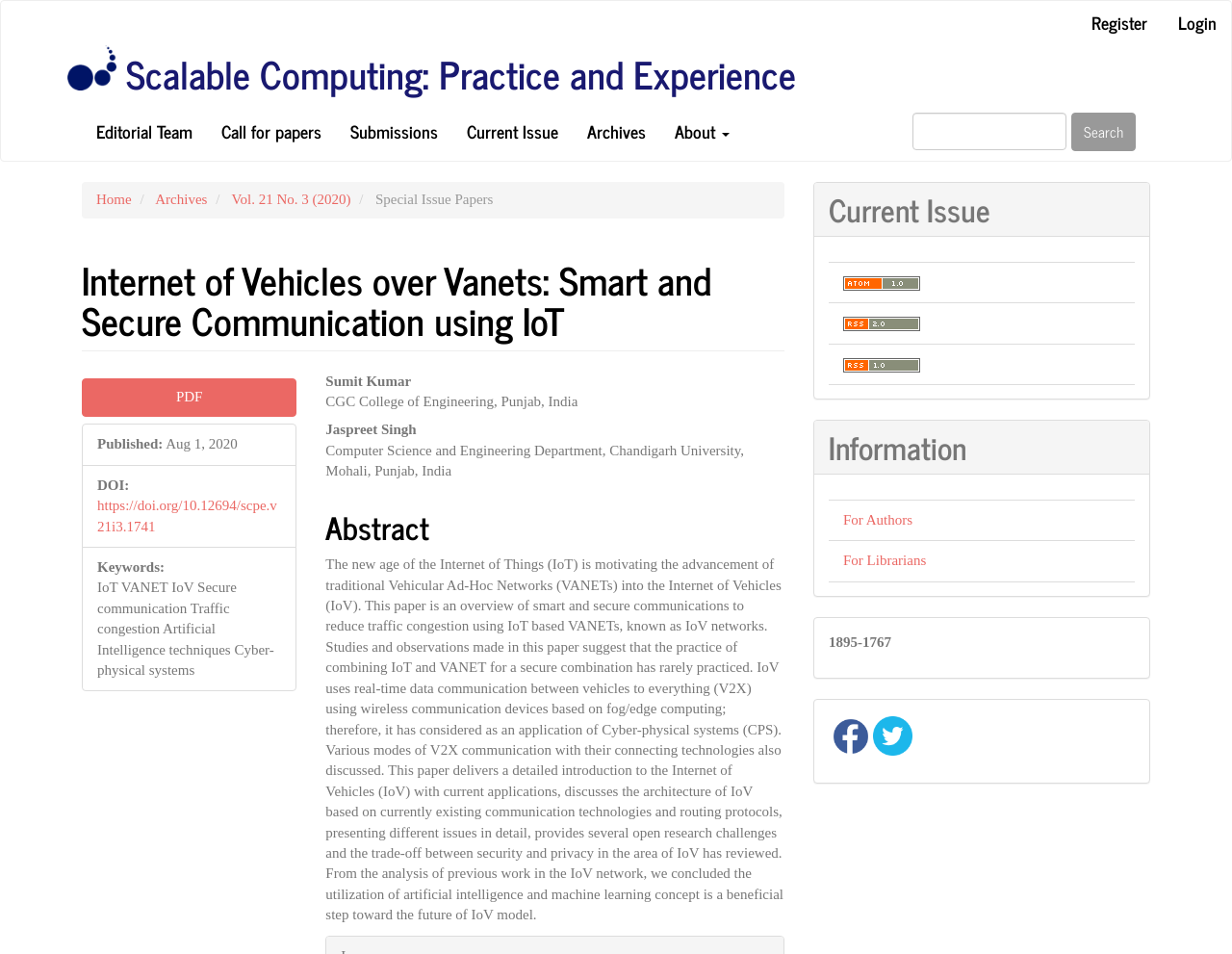Utilize the details in the image to give a detailed response to the question: What is the publication date of the article?

I found the answer by looking at the static text 'Published: Aug 1, 2020' which is located in the article details section, indicating that it is the publication date of the article.